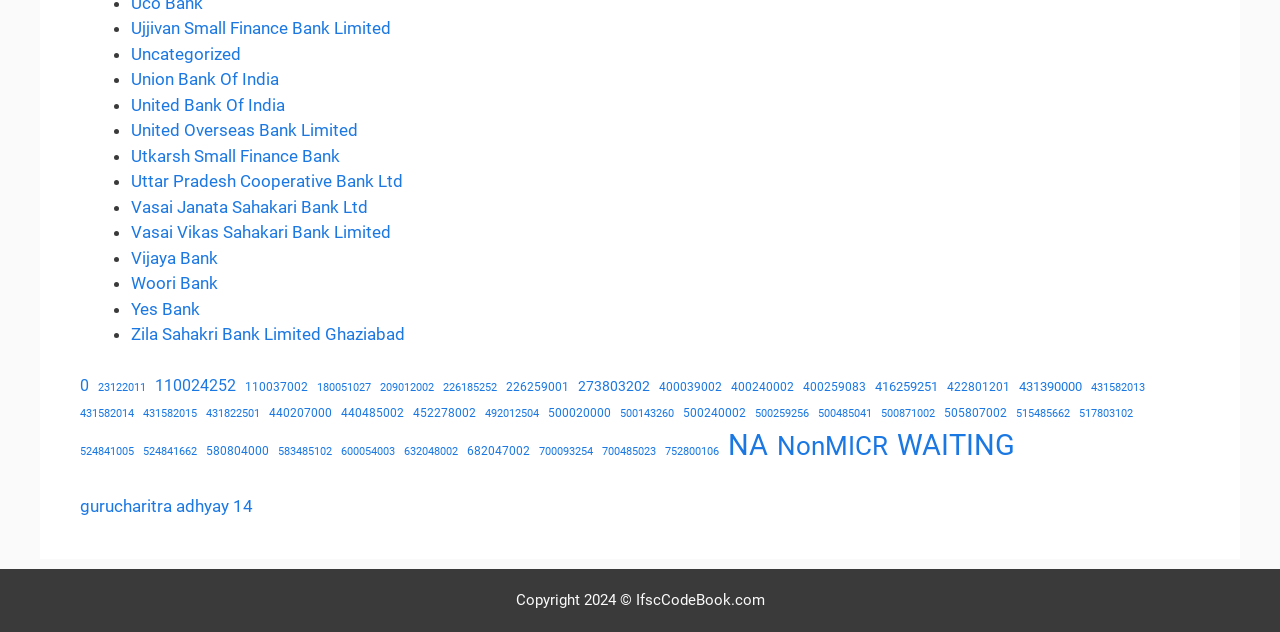Based on the element description NonMICR, identify the bounding box coordinates for the UI element. The coordinates should be in the format (top-left x, top-left y, bottom-right x, bottom-right y) and within the 0 to 1 range.

[0.607, 0.676, 0.694, 0.737]